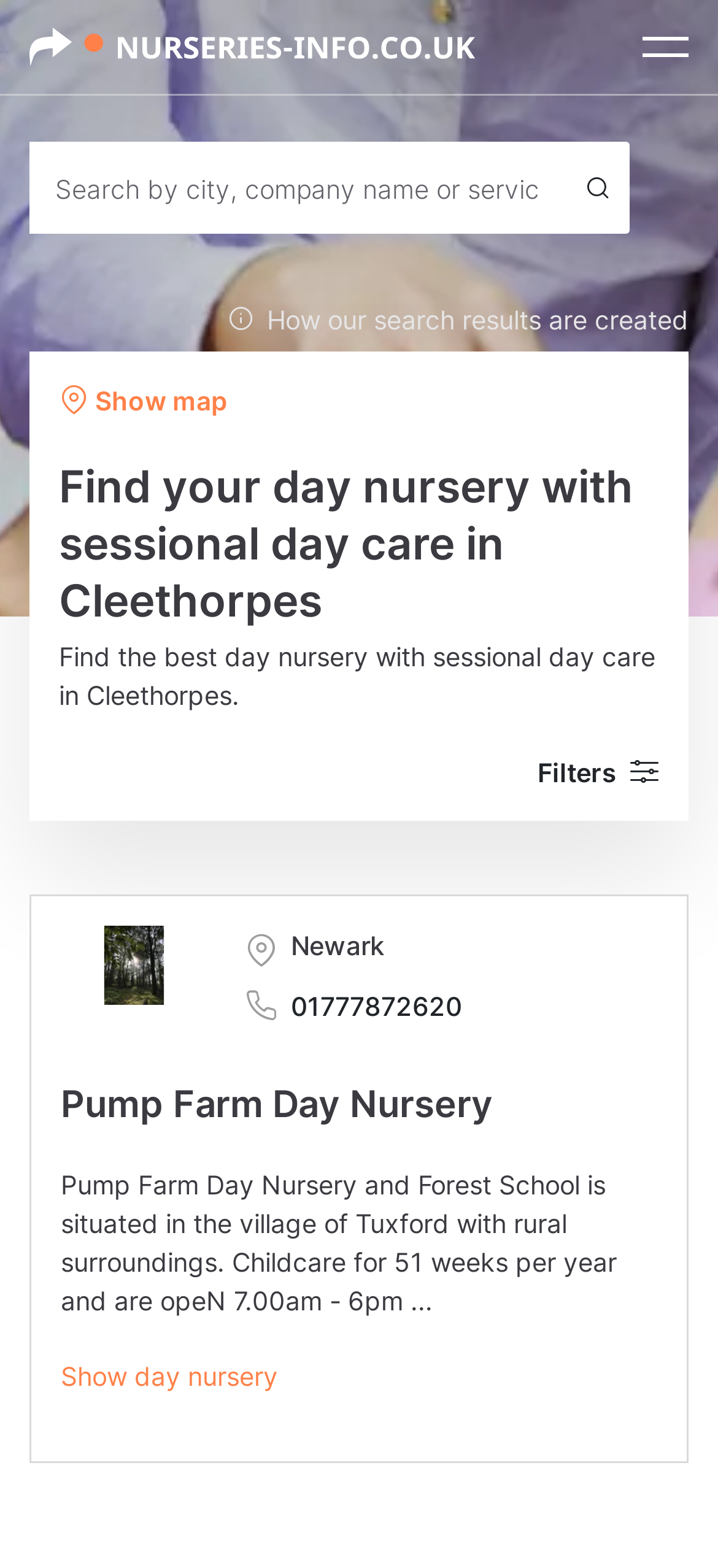Show the bounding box coordinates of the region that should be clicked to follow the instruction: "View Pump Farm Day Nursery details."

[0.085, 0.69, 0.687, 0.719]